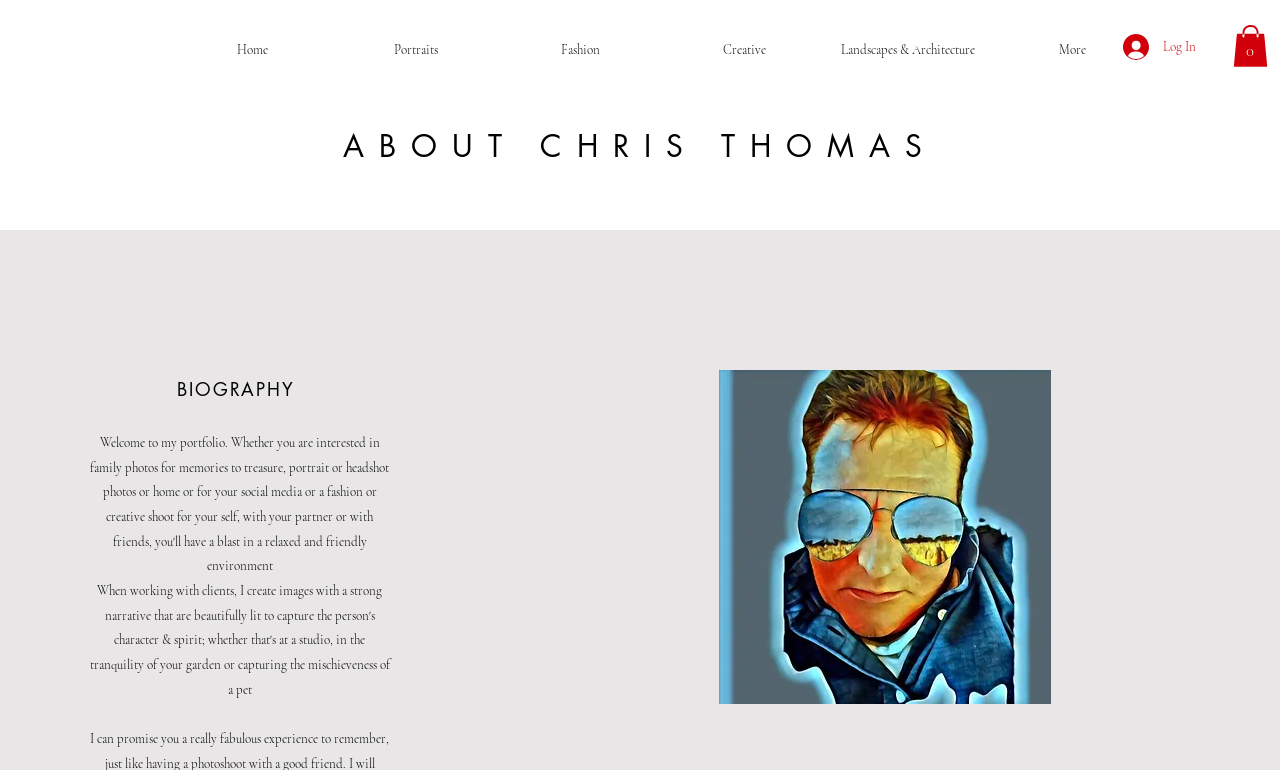Please use the details from the image to answer the following question comprehensively:
How many items are in the cart?

The number of items in the cart is 0, as indicated by the button 'Cart with 0 items'.